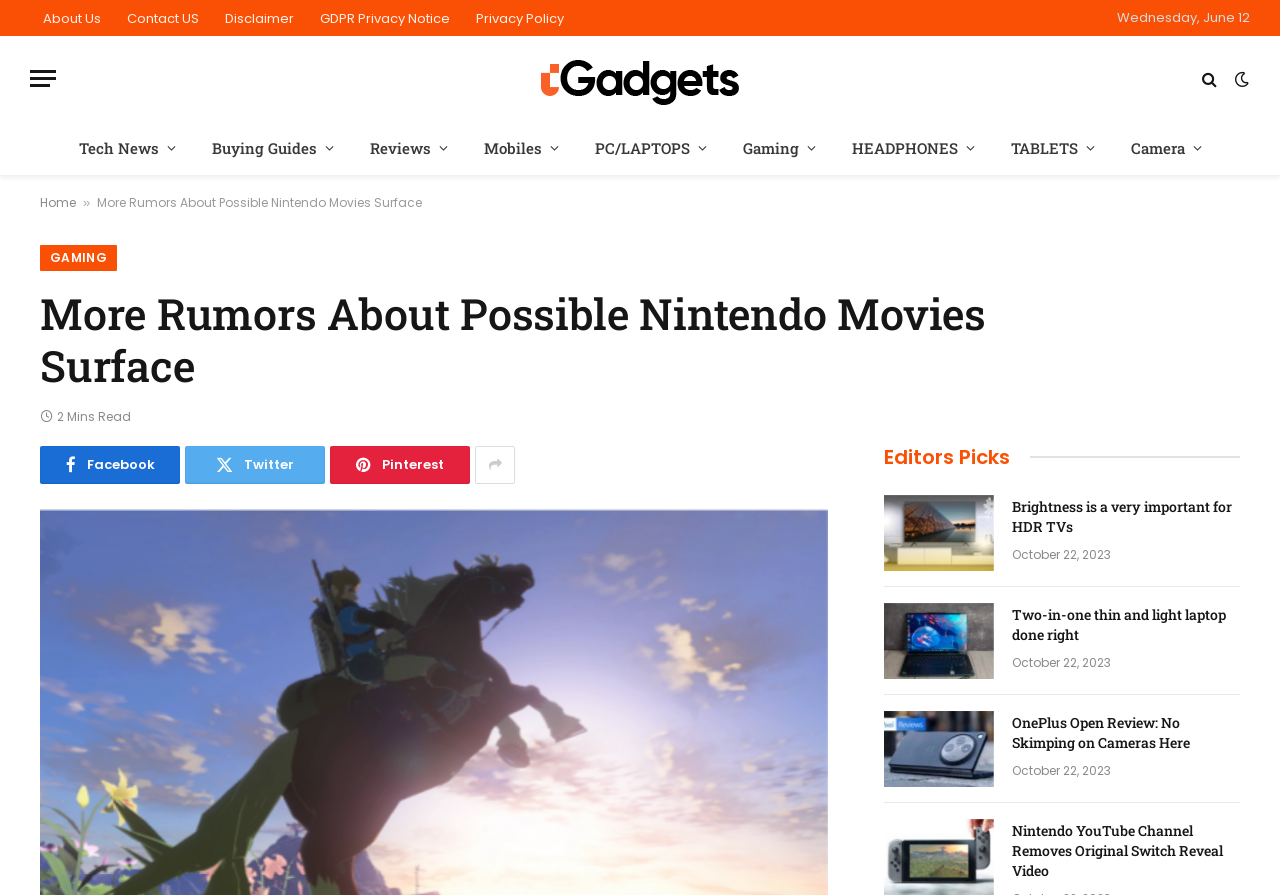Please give a succinct answer to the question in one word or phrase:
What is the category of the article 'Brightness is a very important for HDR TVs'?

Tech News